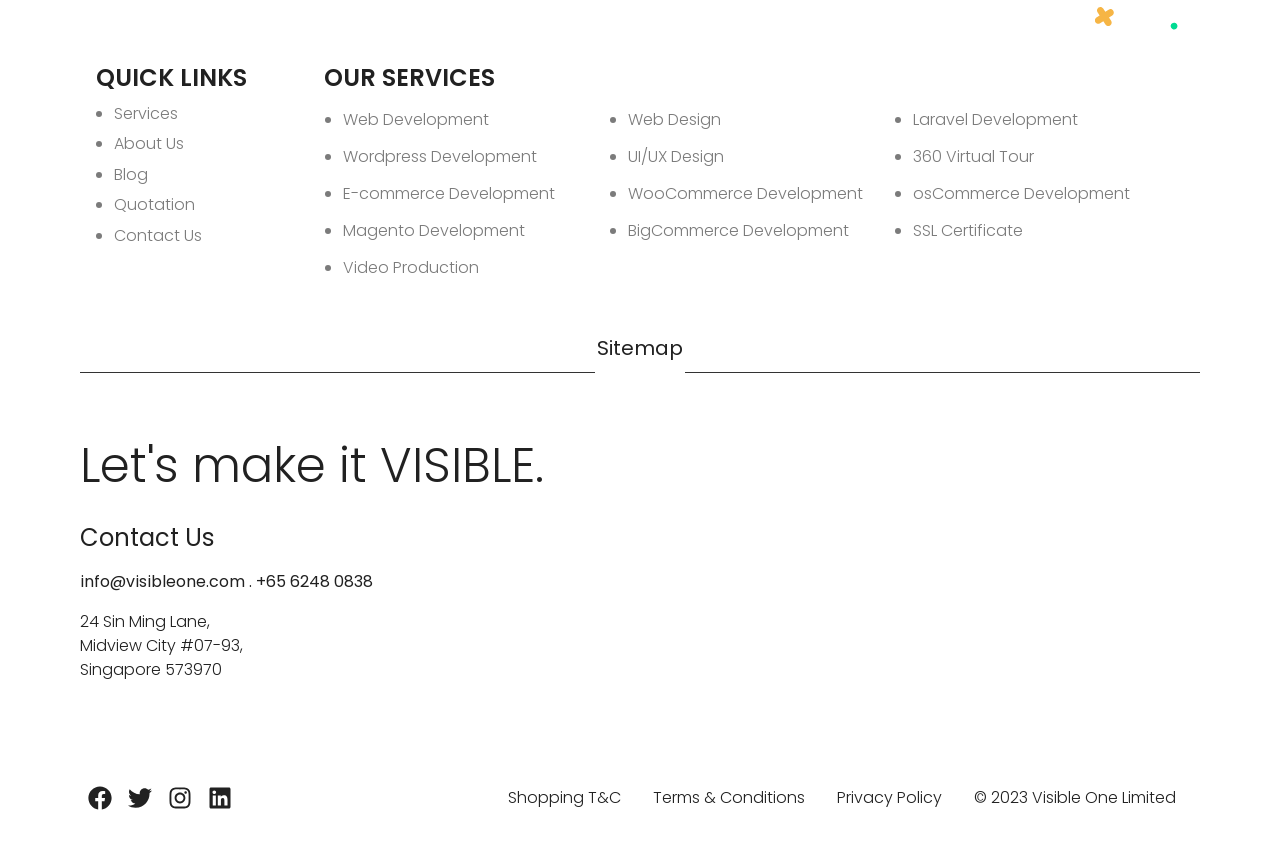What is the copyright year of the company?
Answer the question with a detailed explanation, including all necessary information.

I found the copyright year of the company by looking at the bottom of the webpage, where it says '© 2023 Visible One Limited'.